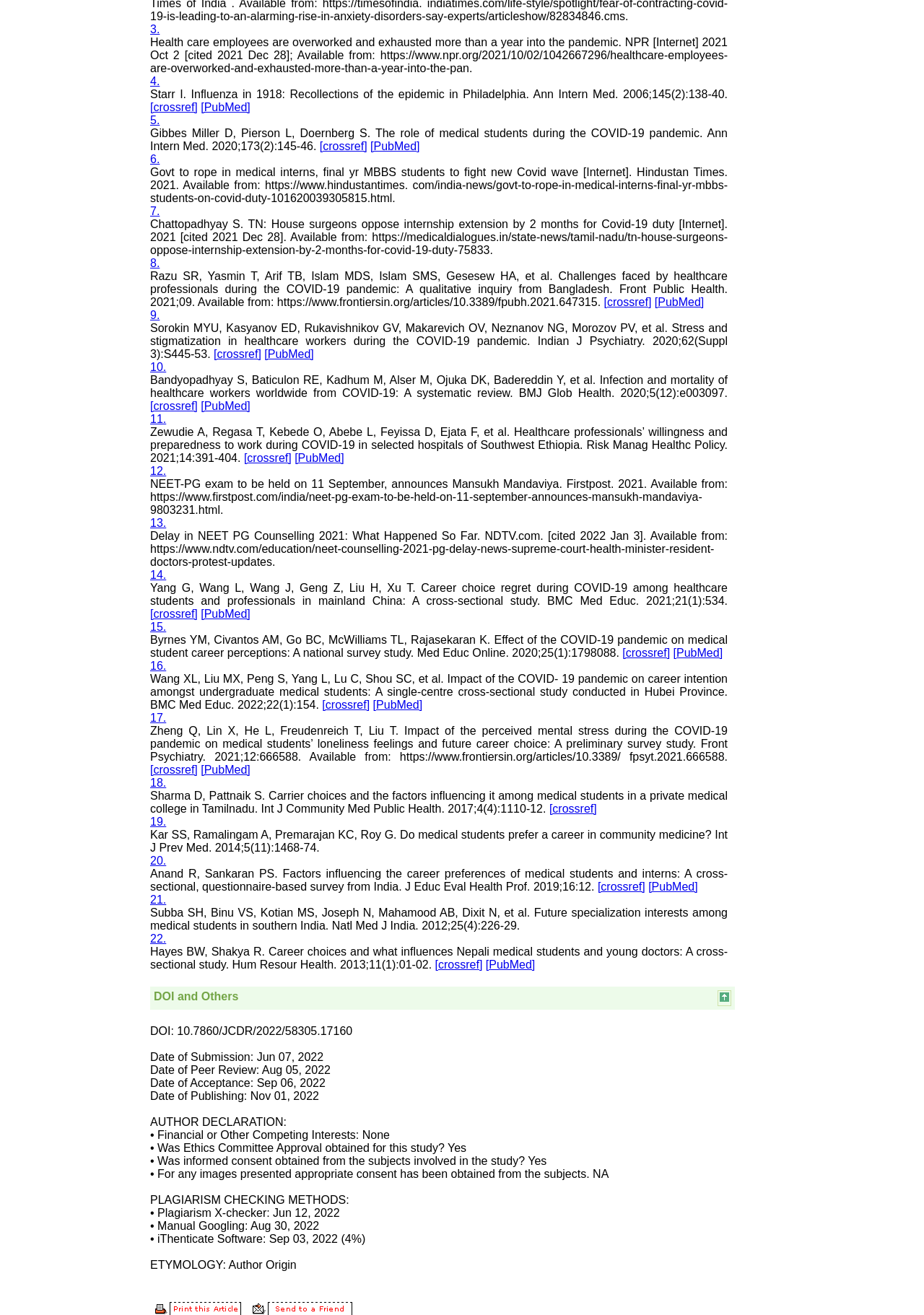Specify the bounding box coordinates of the element's area that should be clicked to execute the given instruction: "Read the testimonial of Dr. C.S. Ramesh Babu". The coordinates should be four float numbers between 0 and 1, i.e., [left, top, right, bottom].

[0.006, 0.129, 0.162, 0.447]